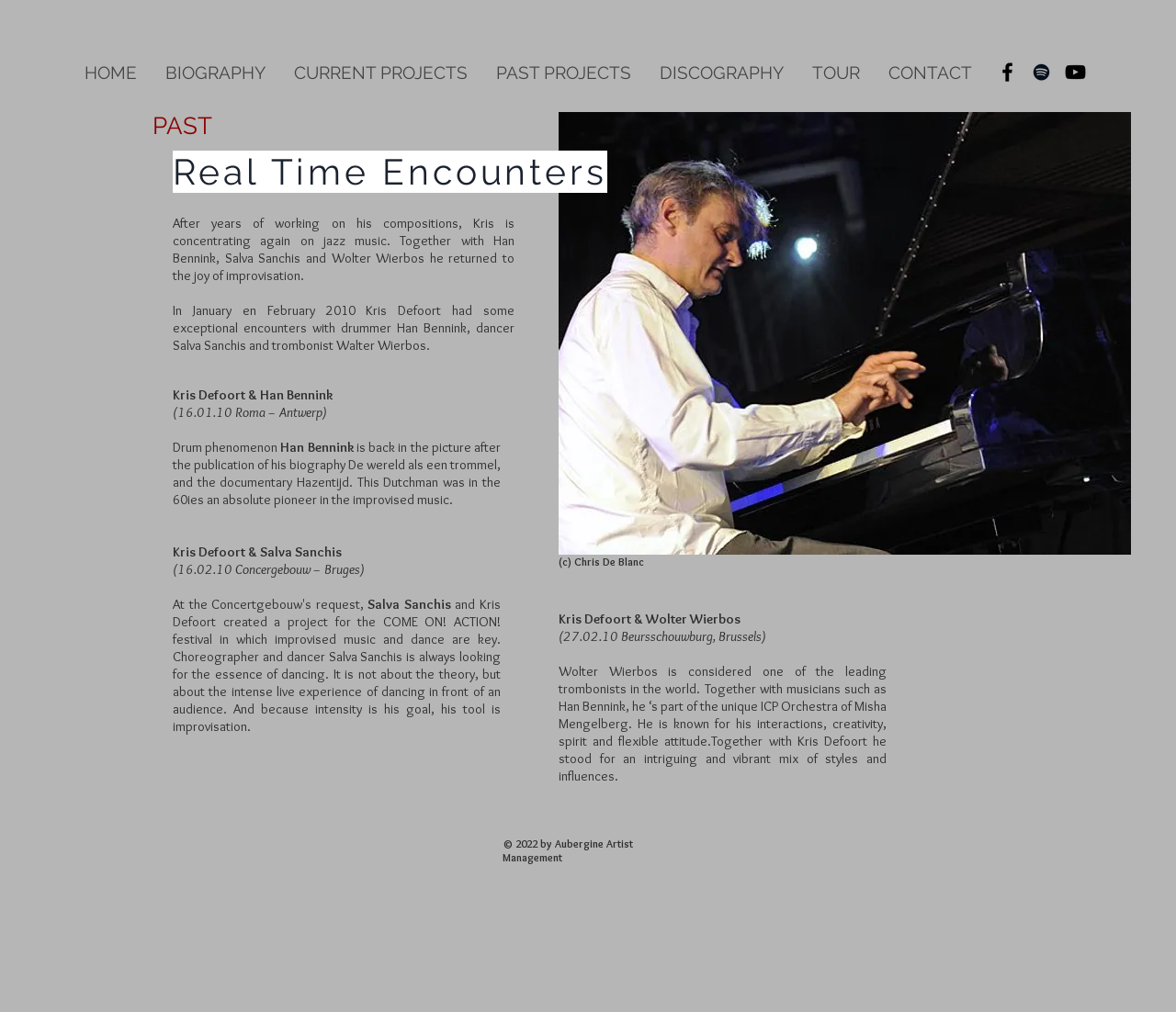Can you find the bounding box coordinates for the element to click on to achieve the instruction: "Click on Facebook Icon"?

[0.846, 0.059, 0.867, 0.083]